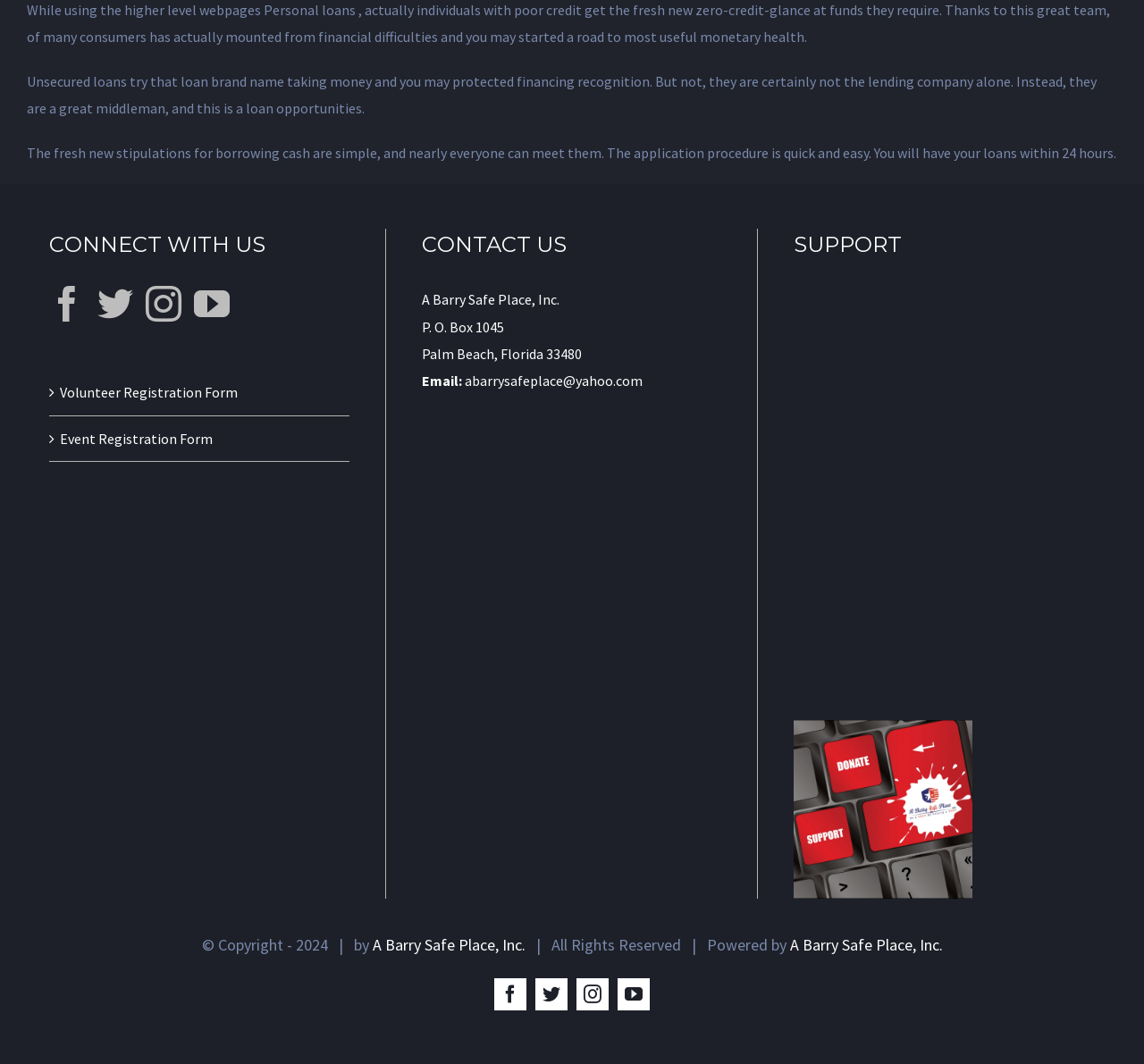Answer the question using only a single word or phrase: 
What is the purpose of the 'SUPPORT' section?

To donate with PayPal